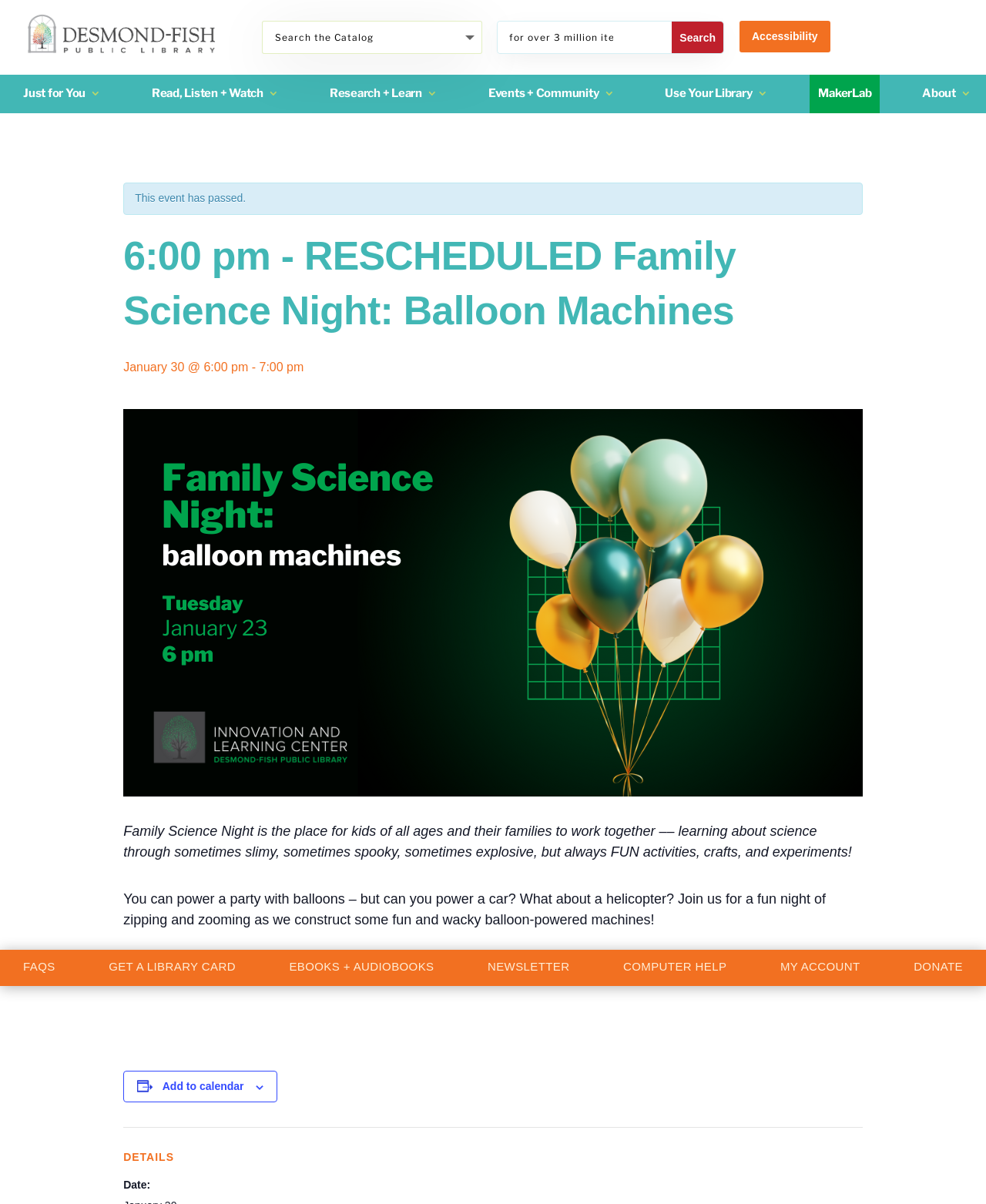Please locate the bounding box coordinates of the region I need to click to follow this instruction: "Get a library card".

[0.11, 0.789, 0.239, 0.807]